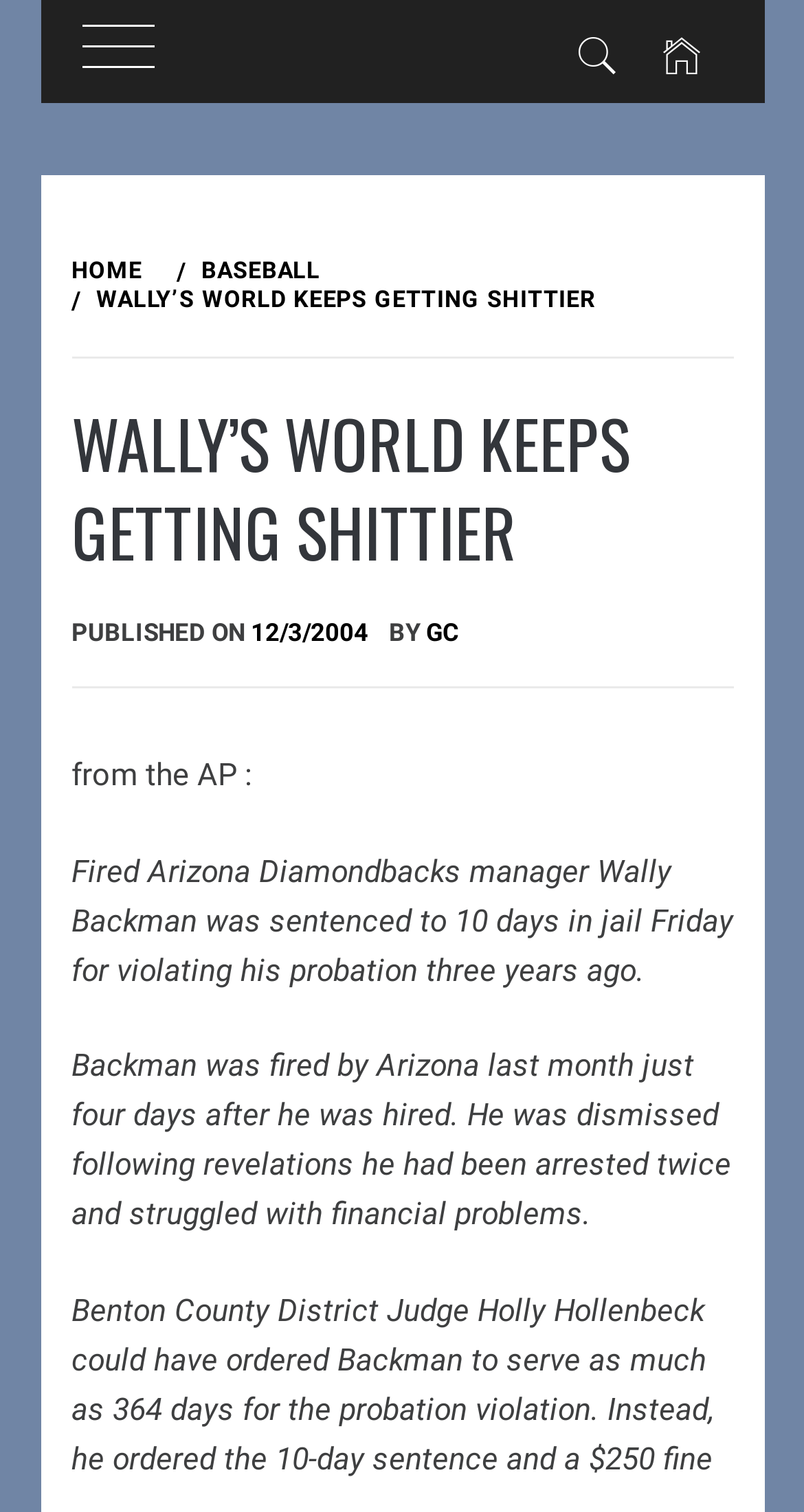Locate and extract the text of the main heading on the webpage.

WALLY’S WORLD KEEPS GETTING SHITTIER